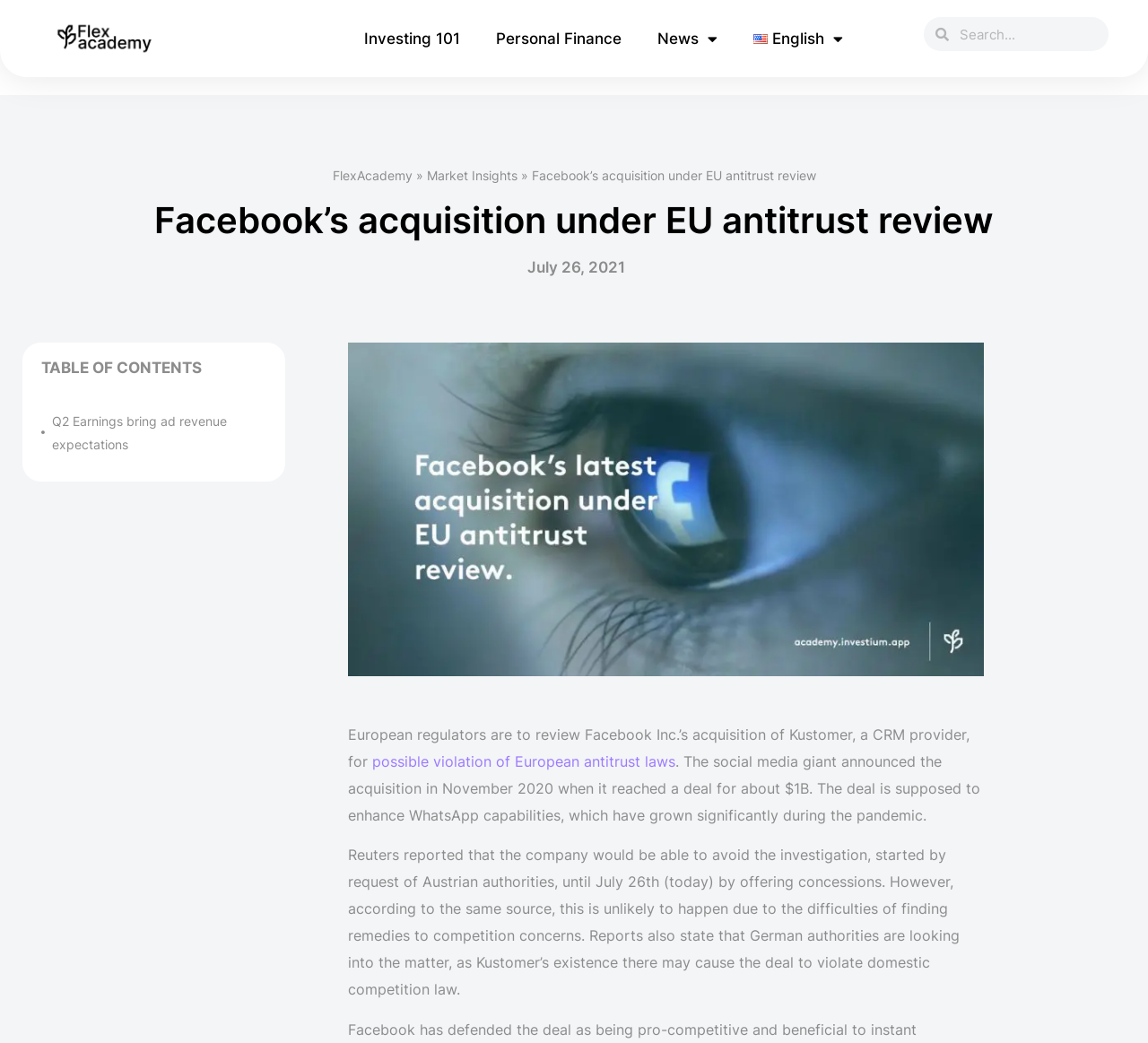Identify the bounding box coordinates for the UI element described by the following text: "parent_node: Search name="s" placeholder="Search..."". Provide the coordinates as four float numbers between 0 and 1, in the format [left, top, right, bottom].

[0.826, 0.016, 0.965, 0.049]